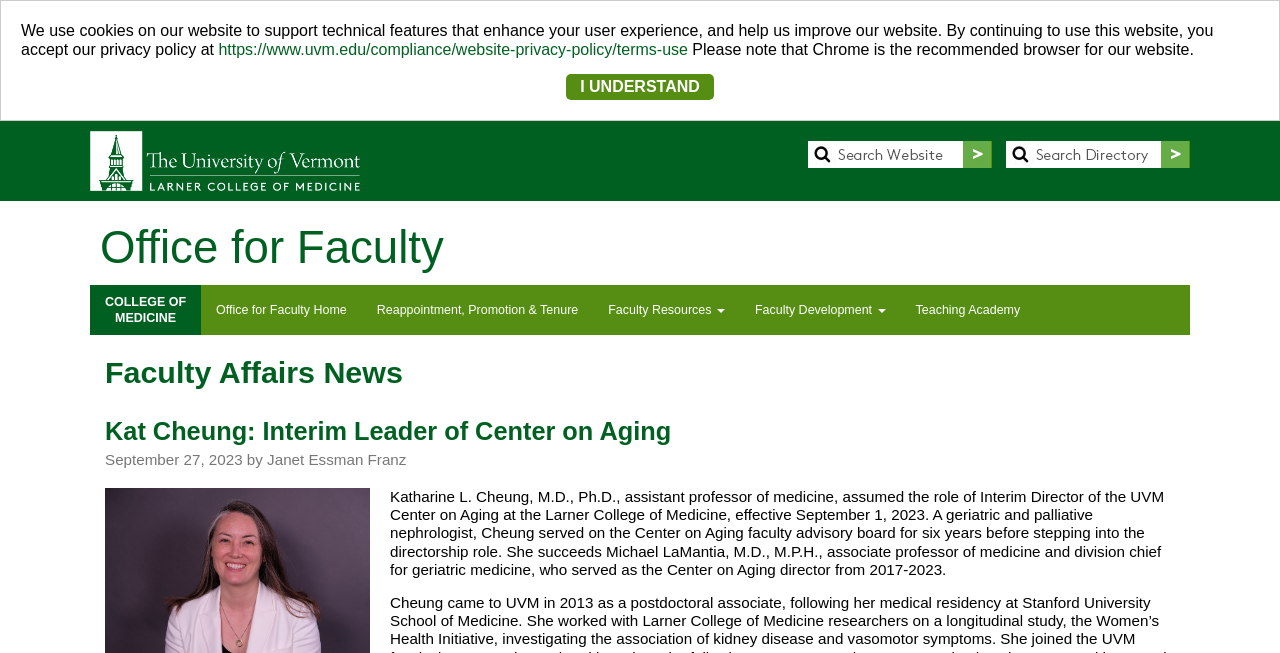Please find the bounding box coordinates of the element's region to be clicked to carry out this instruction: "Search the website".

[0.632, 0.185, 0.93, 0.257]